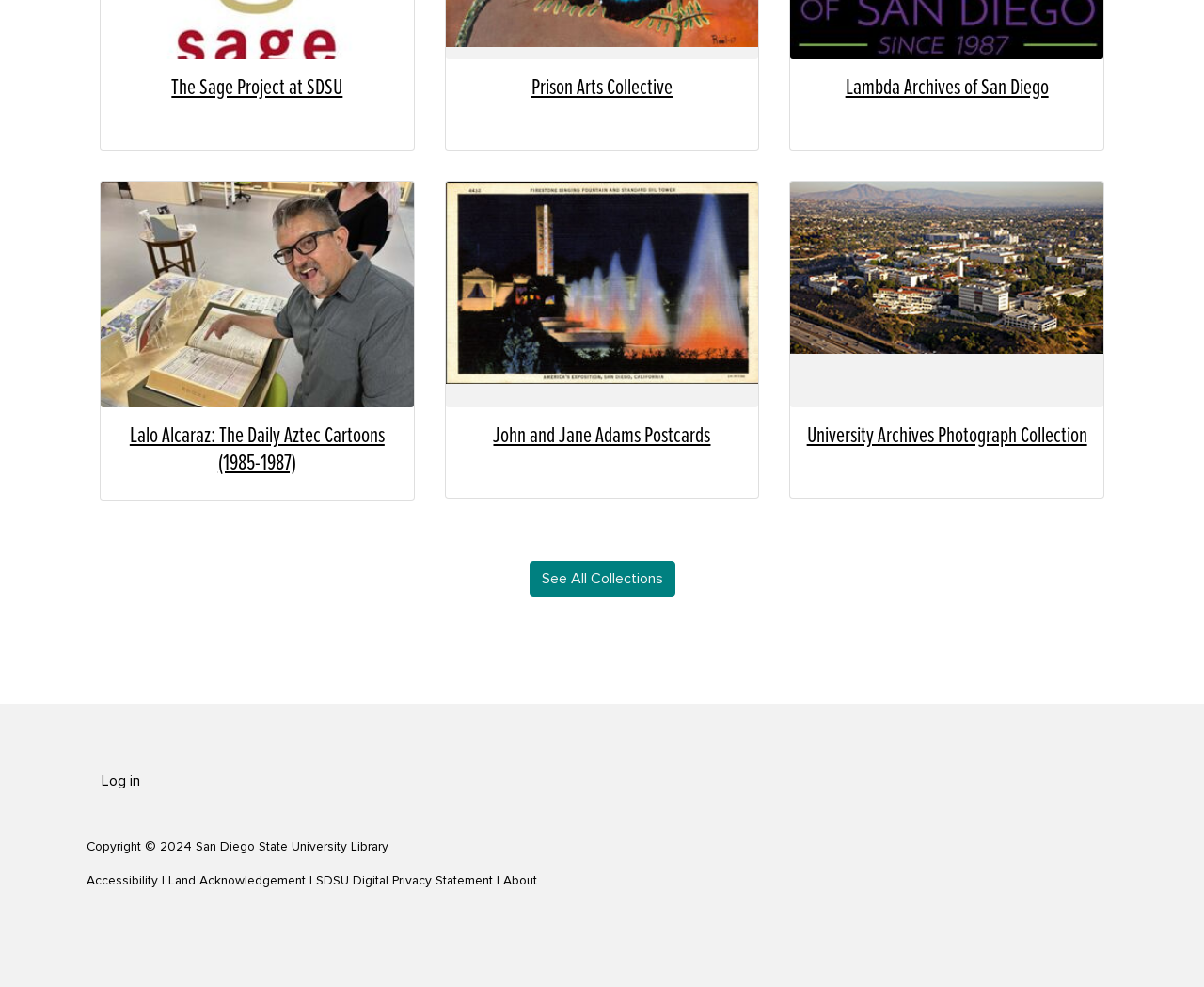How many postcards are in the John and Jane Adams Postcard Collection?
Answer the question with as much detail as possible.

According to the StaticText element, the John and Jane Adams Postcard Collection documents over 100 years of history and communication, and it includes almost 1,000 postcards of San Diego County, over 6,000 from California, and over 100,000 cards from all over the world.